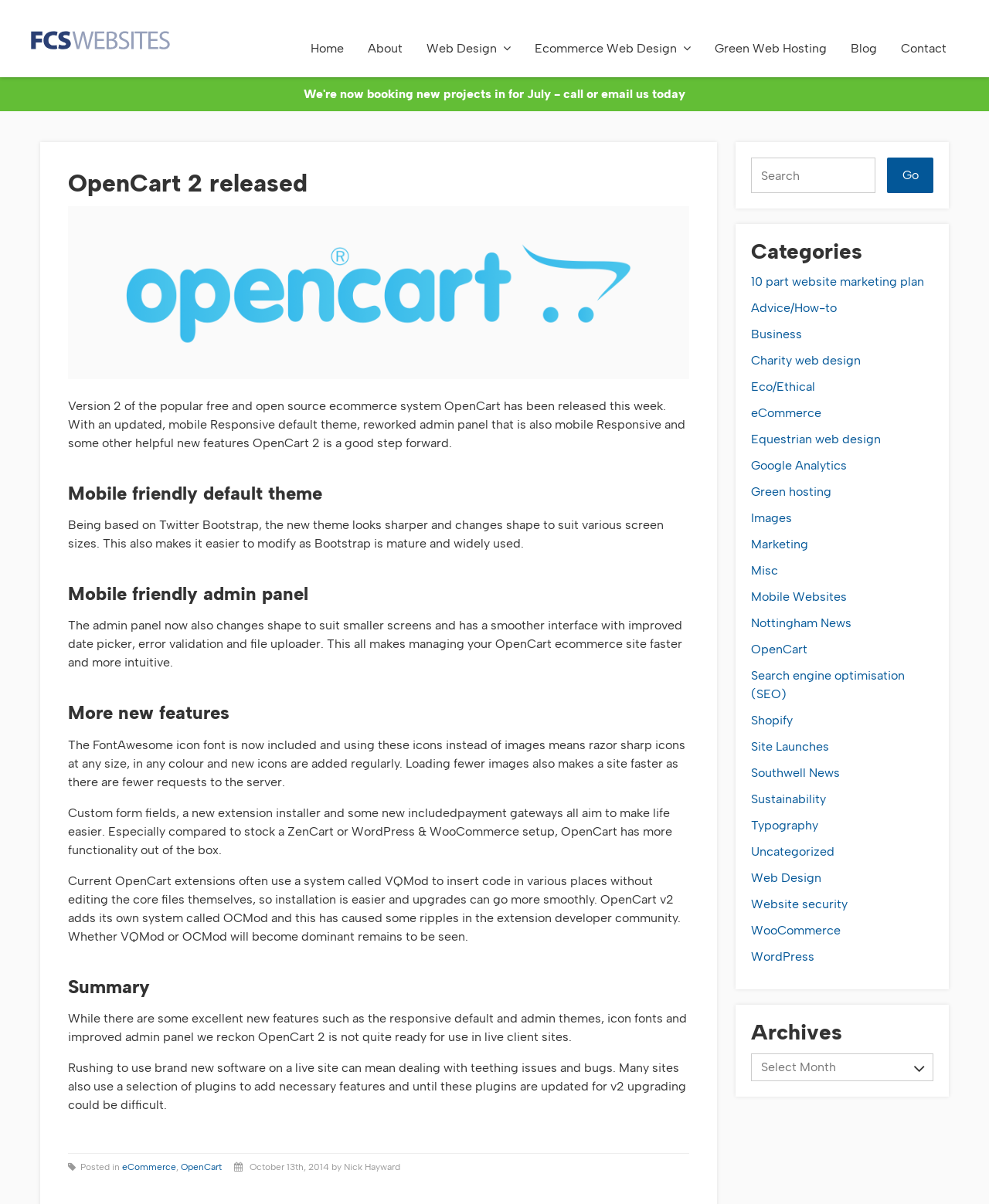Locate the bounding box coordinates of the clickable element to fulfill the following instruction: "Go to the Ecommerce Web Design page". Provide the coordinates as four float numbers between 0 and 1 in the format [left, top, right, bottom].

[0.529, 0.026, 0.71, 0.055]